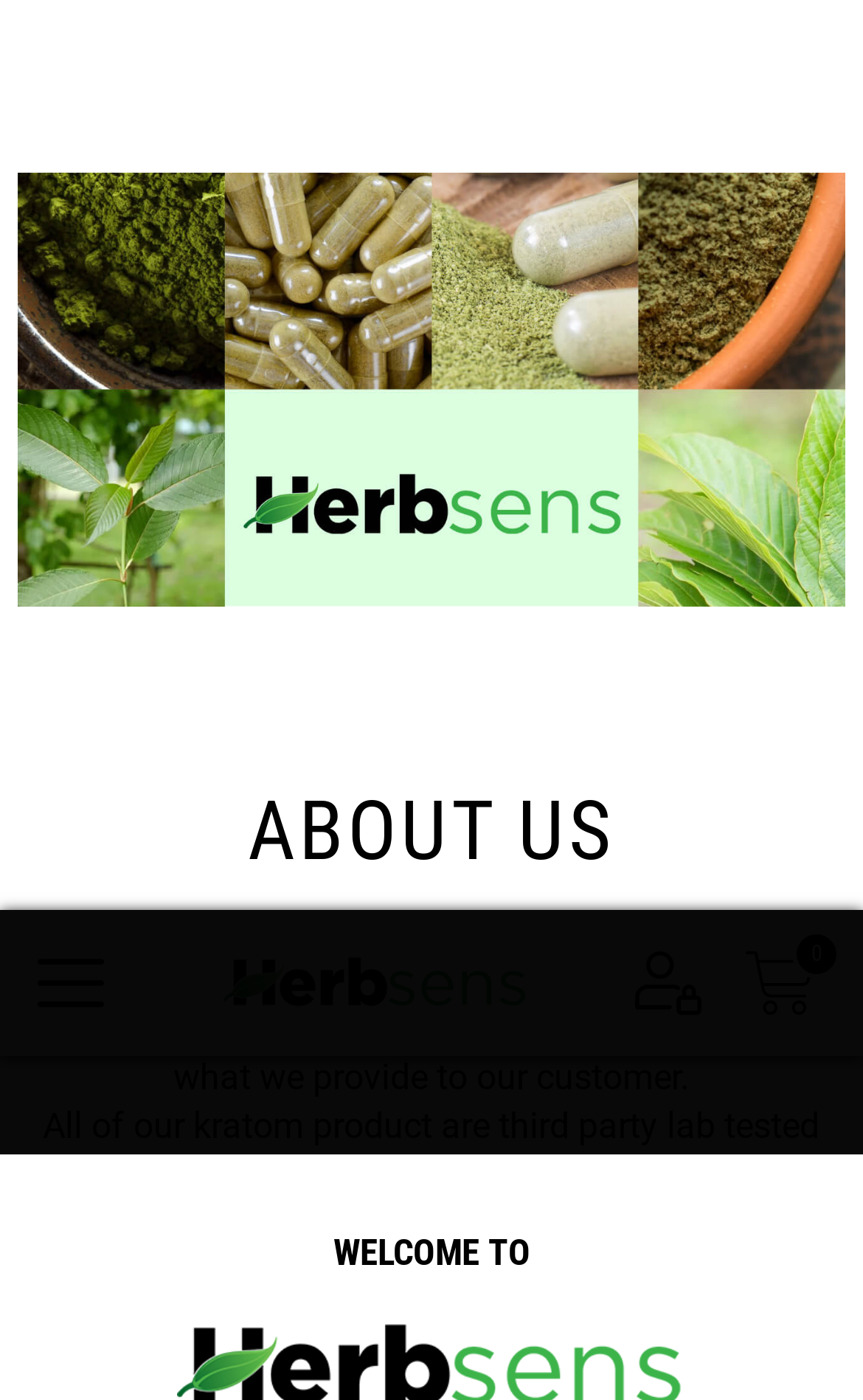Answer the following query concisely with a single word or phrase:
What is the company's policy for kratom products?

Third party lab tested